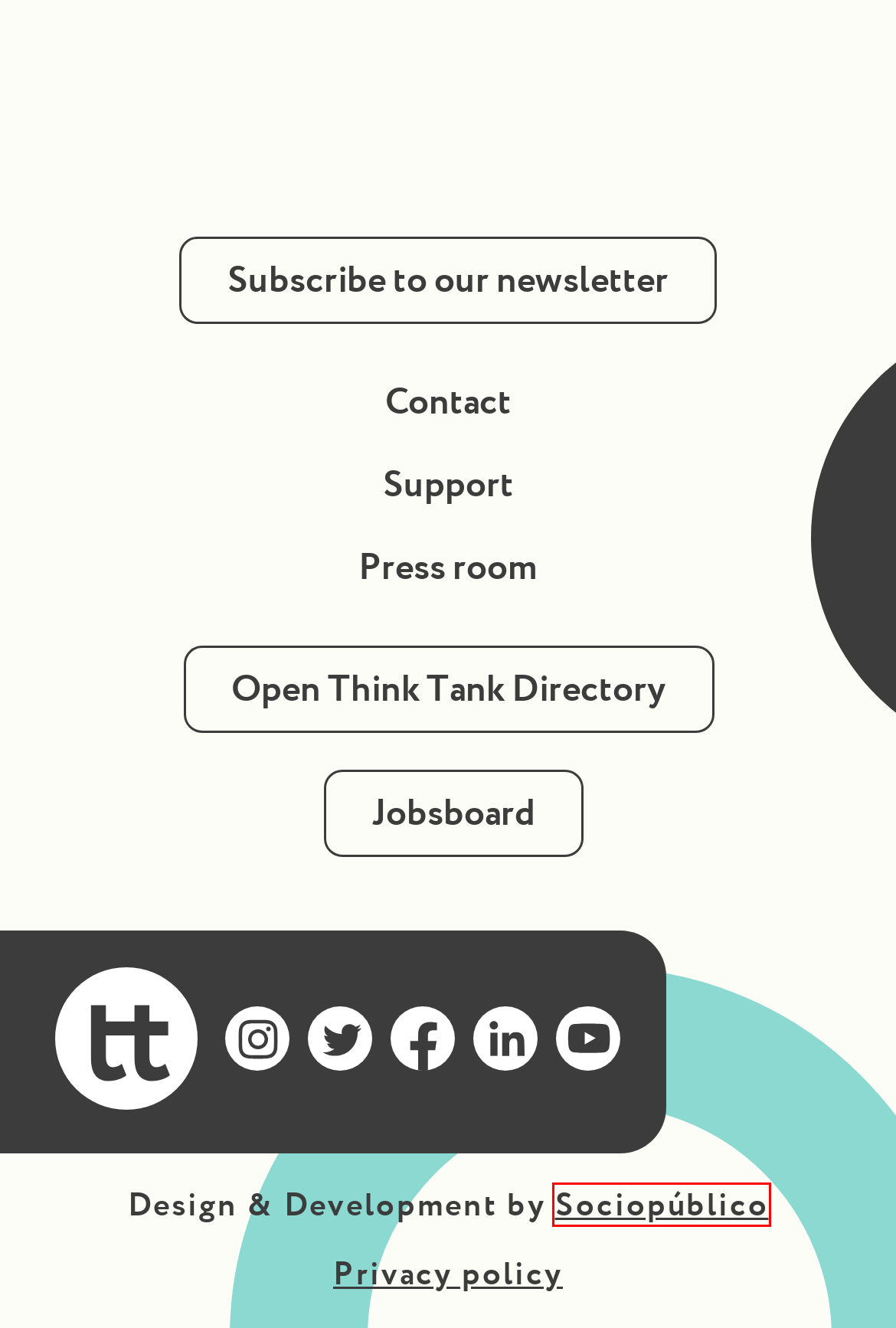Given a screenshot of a webpage with a red bounding box around a UI element, please identify the most appropriate webpage description that matches the new webpage after you click on the element. Here are the candidates:
A. On Think Tanks | Ideas & resources
B. On Think Tanks | Privacy policy
C. On Think Tanks | Our expertise
D. sociopúblico
E. On Think Tanks | Warsaw security forum
F. On Think Tanks | Jobsboard
G. On Think Tanks | Open think tank directory
H. On Think Tanks | Become a partner

D